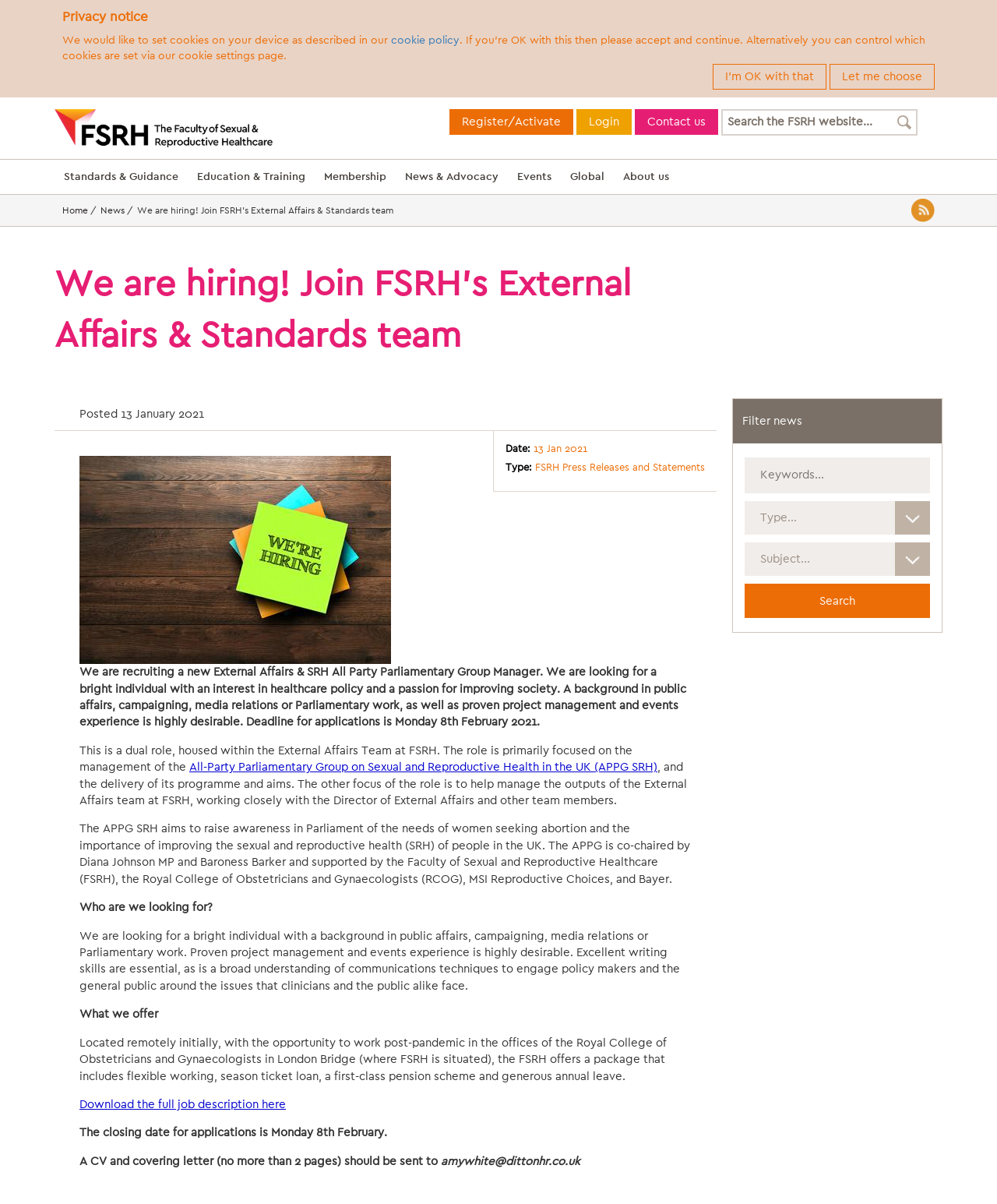Find and specify the bounding box coordinates that correspond to the clickable region for the instruction: "Search for specific news".

[0.747, 0.38, 0.933, 0.514]